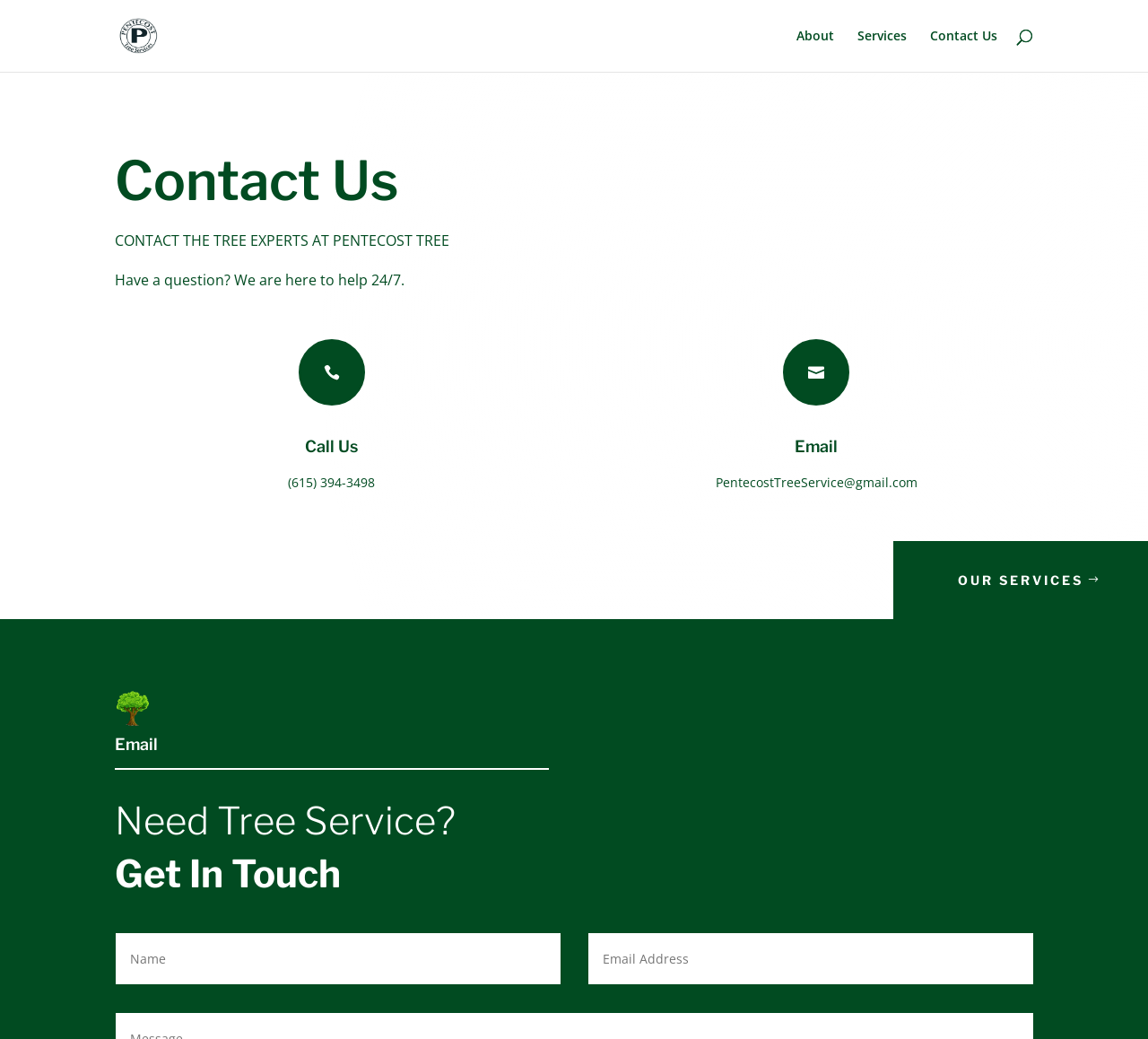Identify the bounding box coordinates of the element that should be clicked to fulfill this task: "Click on Pentecost Tree Service". The coordinates should be provided as four float numbers between 0 and 1, i.e., [left, top, right, bottom].

[0.103, 0.025, 0.165, 0.041]